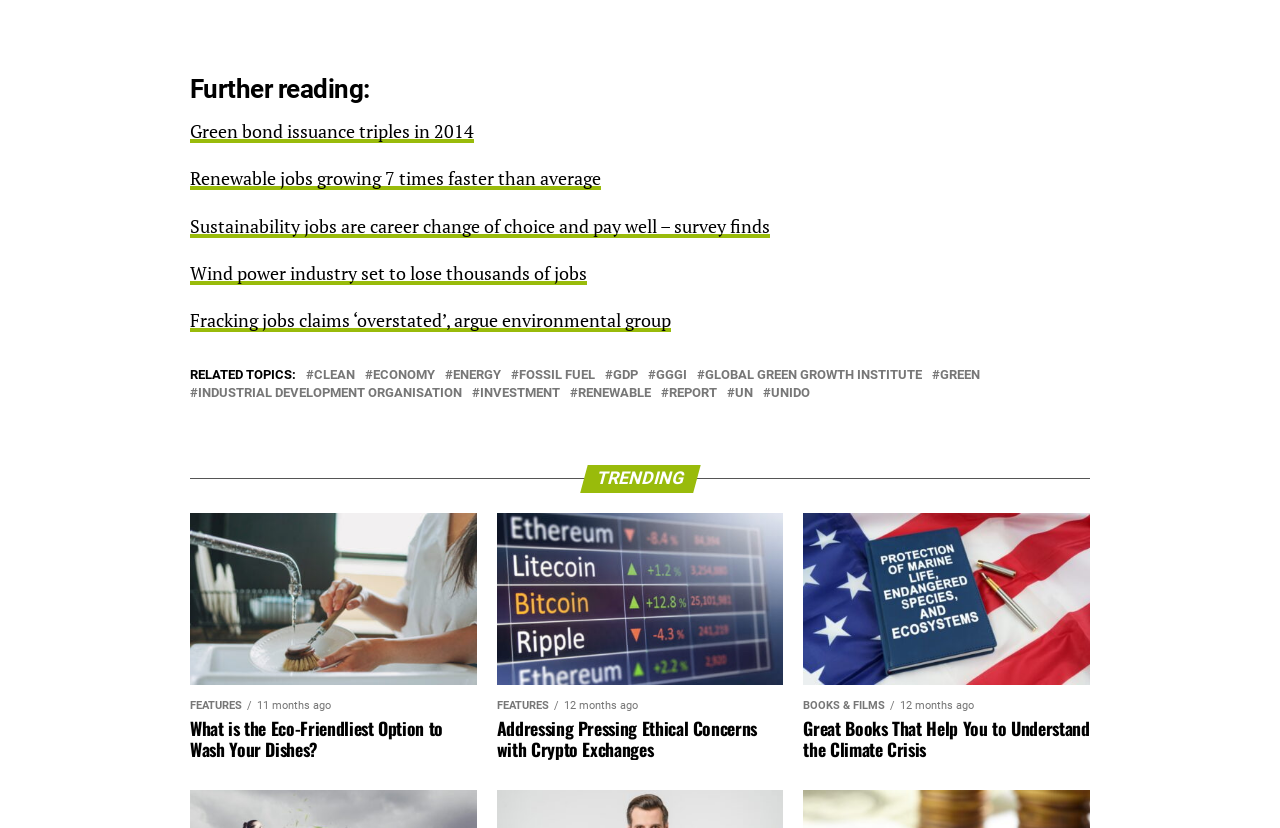Please examine the image and answer the question with a detailed explanation:
How many links are listed under 'Further reading:'?

There are six links listed under the 'Further reading:' heading, with titles such as 'Green bond issuance triples in 2014', 'Renewable jobs growing 7 times faster than average', and 'Wind power industry set to lose thousands of jobs'.